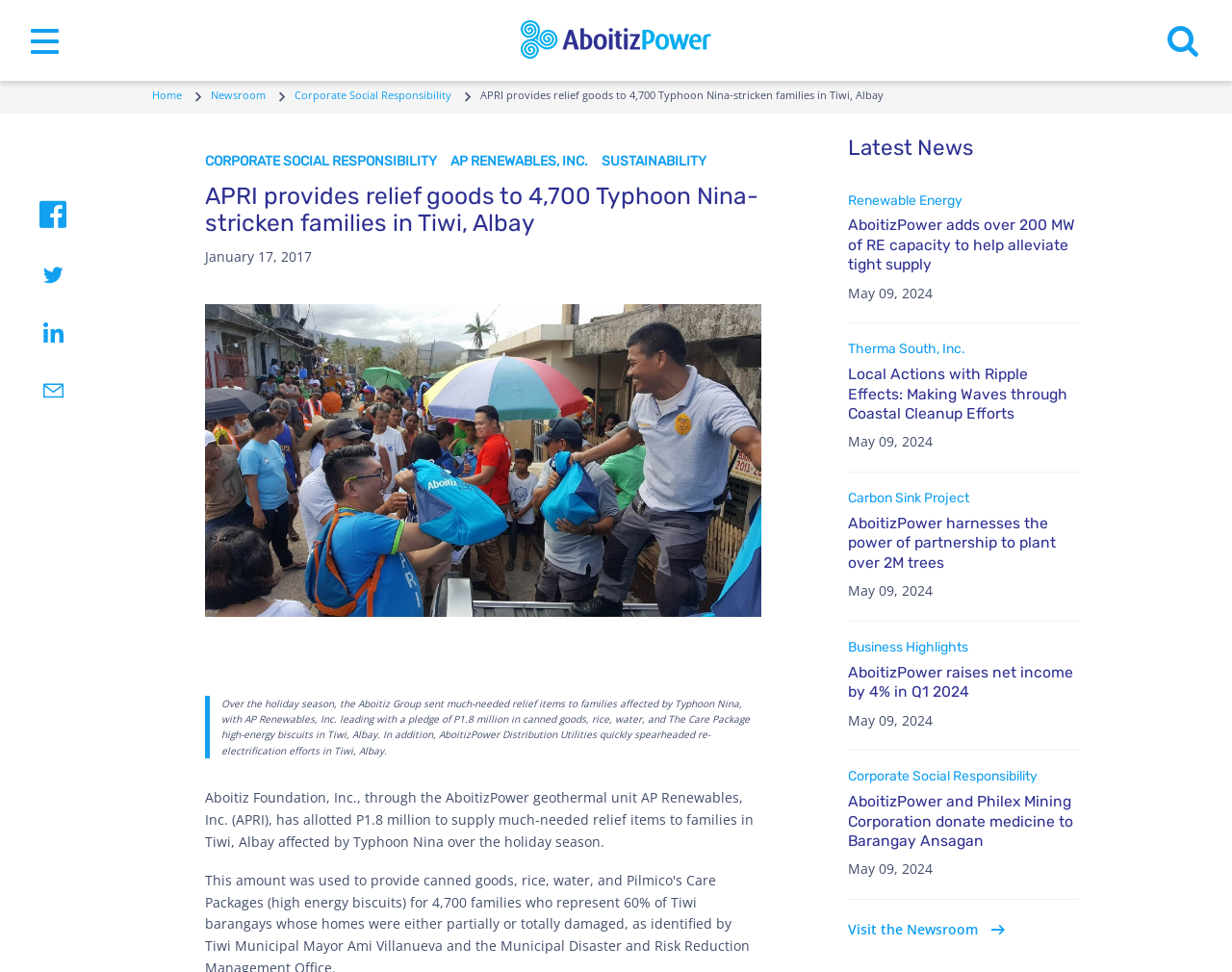Identify the bounding box coordinates of the area that should be clicked in order to complete the given instruction: "View the image of relief goods". The bounding box coordinates should be four float numbers between 0 and 1, i.e., [left, top, right, bottom].

[0.166, 0.313, 0.618, 0.635]